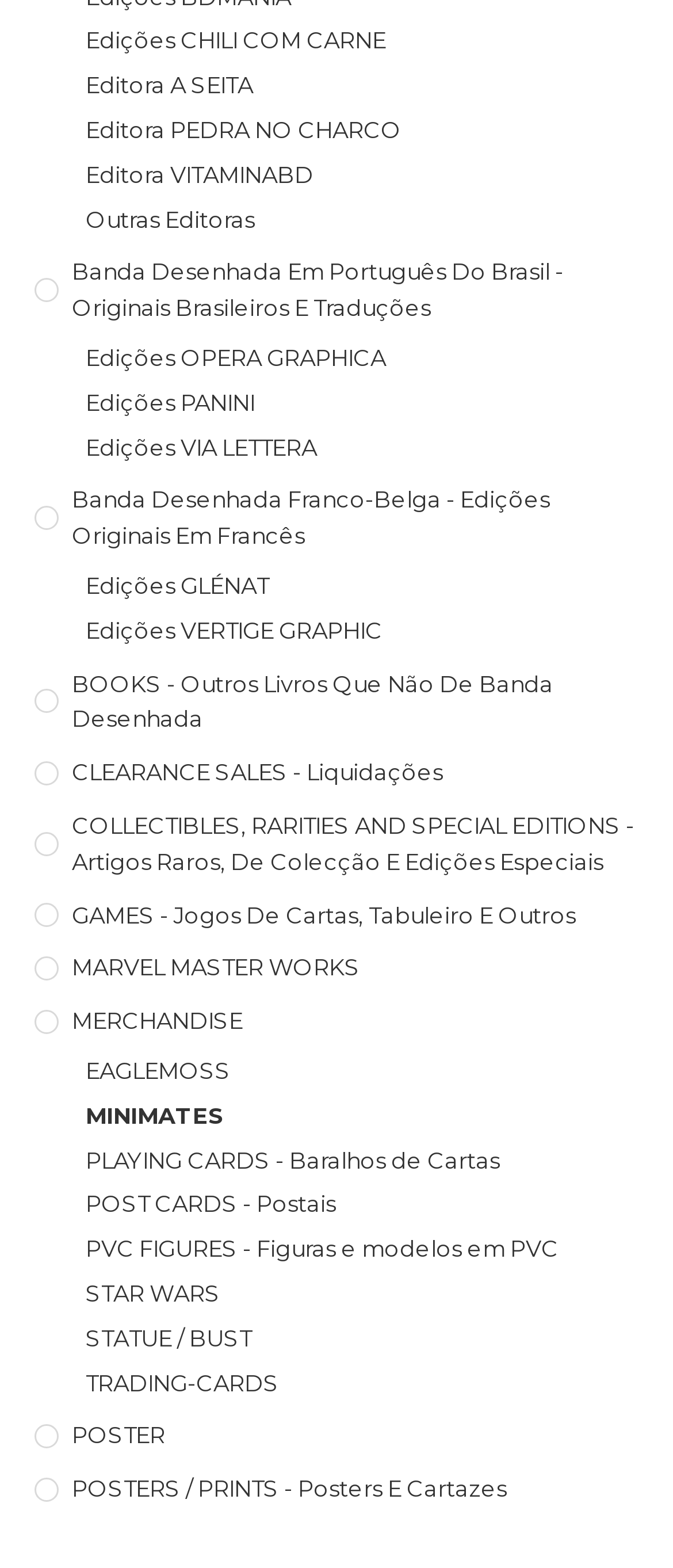Examine the image carefully and respond to the question with a detailed answer: 
What type of products are listed on this webpage?

Based on the links and categories listed on the webpage, it appears to be a online store or catalog that sells comic books, graphic novels, and collectible items related to comics and pop culture.